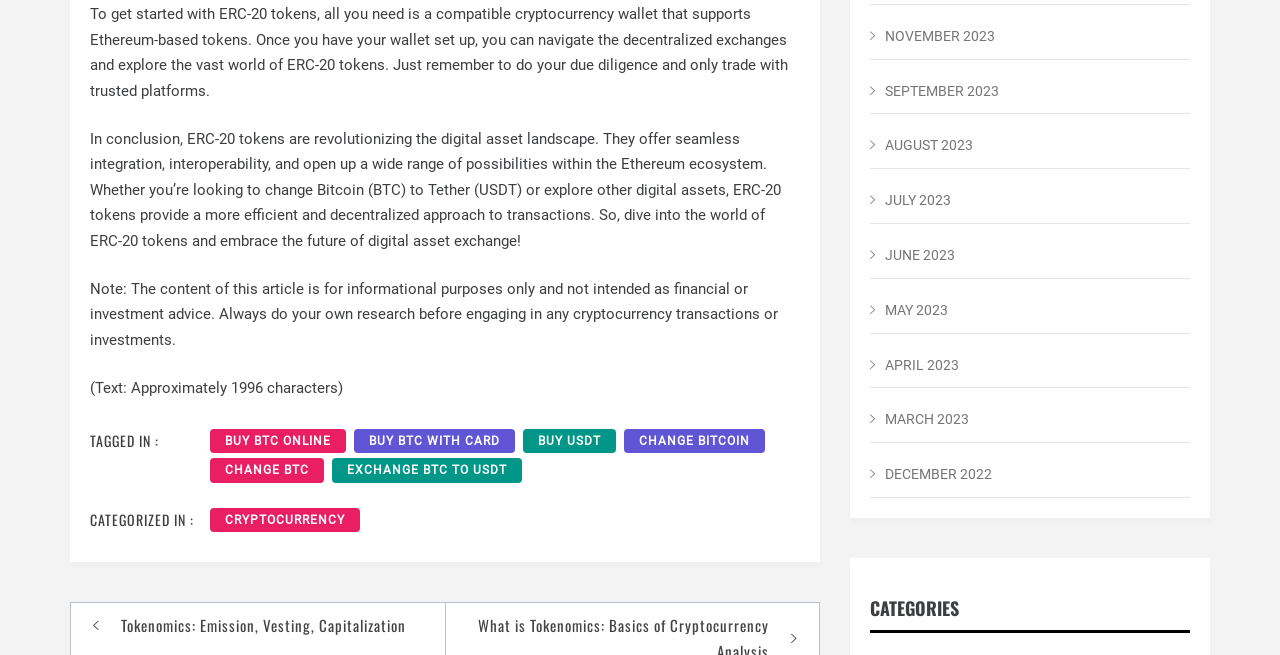Bounding box coordinates are specified in the format (top-left x, top-left y, bottom-right x, bottom-right y). All values are floating point numbers bounded between 0 and 1. Please provide the bounding box coordinate of the region this sentence describes: buy btc online

[0.164, 0.655, 0.27, 0.692]